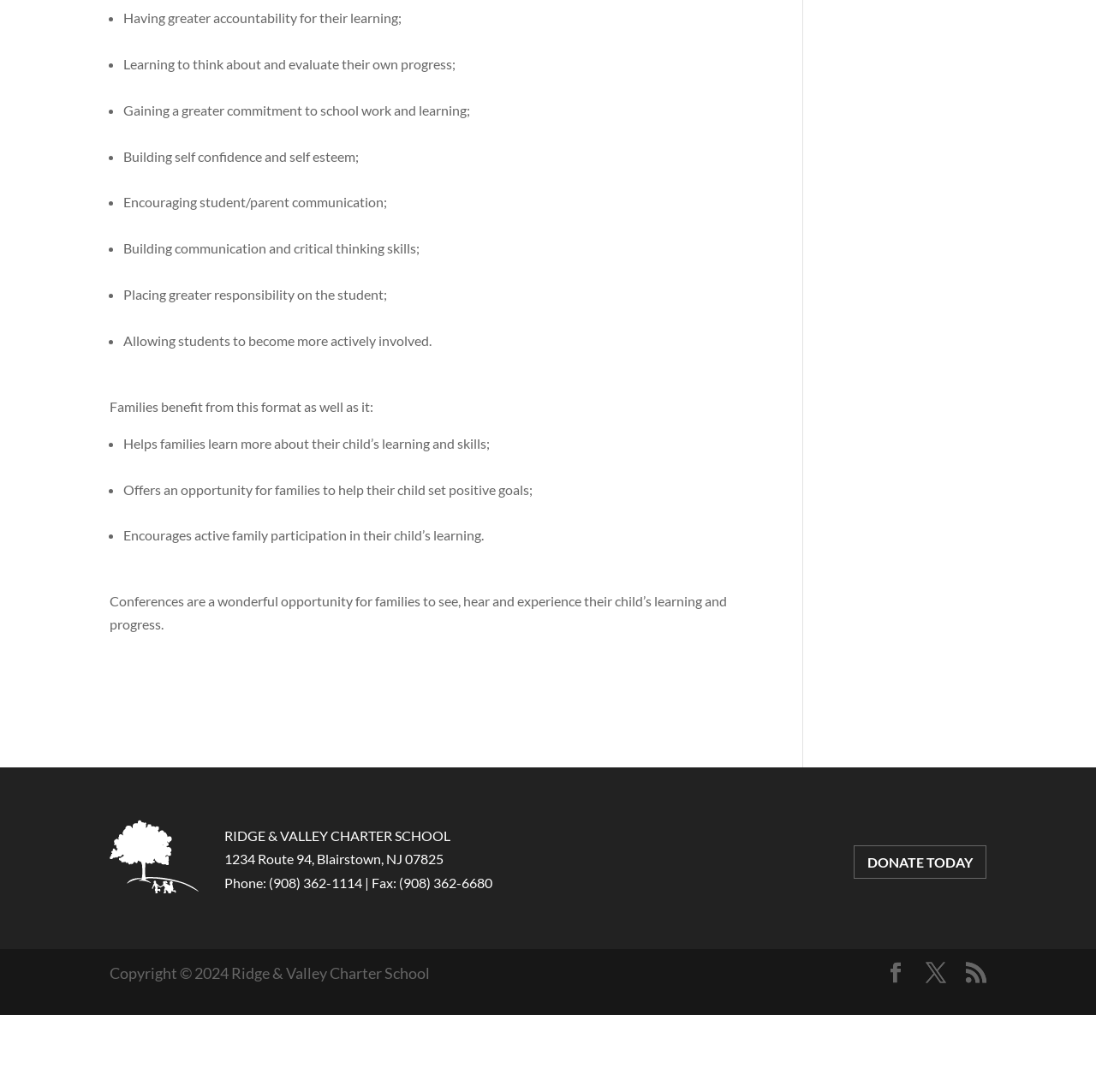Refer to the screenshot and answer the following question in detail:
What is the name of the school?

The name of the school can be found in the top section of the webpage, where it is written in bold text as 'RIDGE & VALLEY CHARTER SCHOOL'.